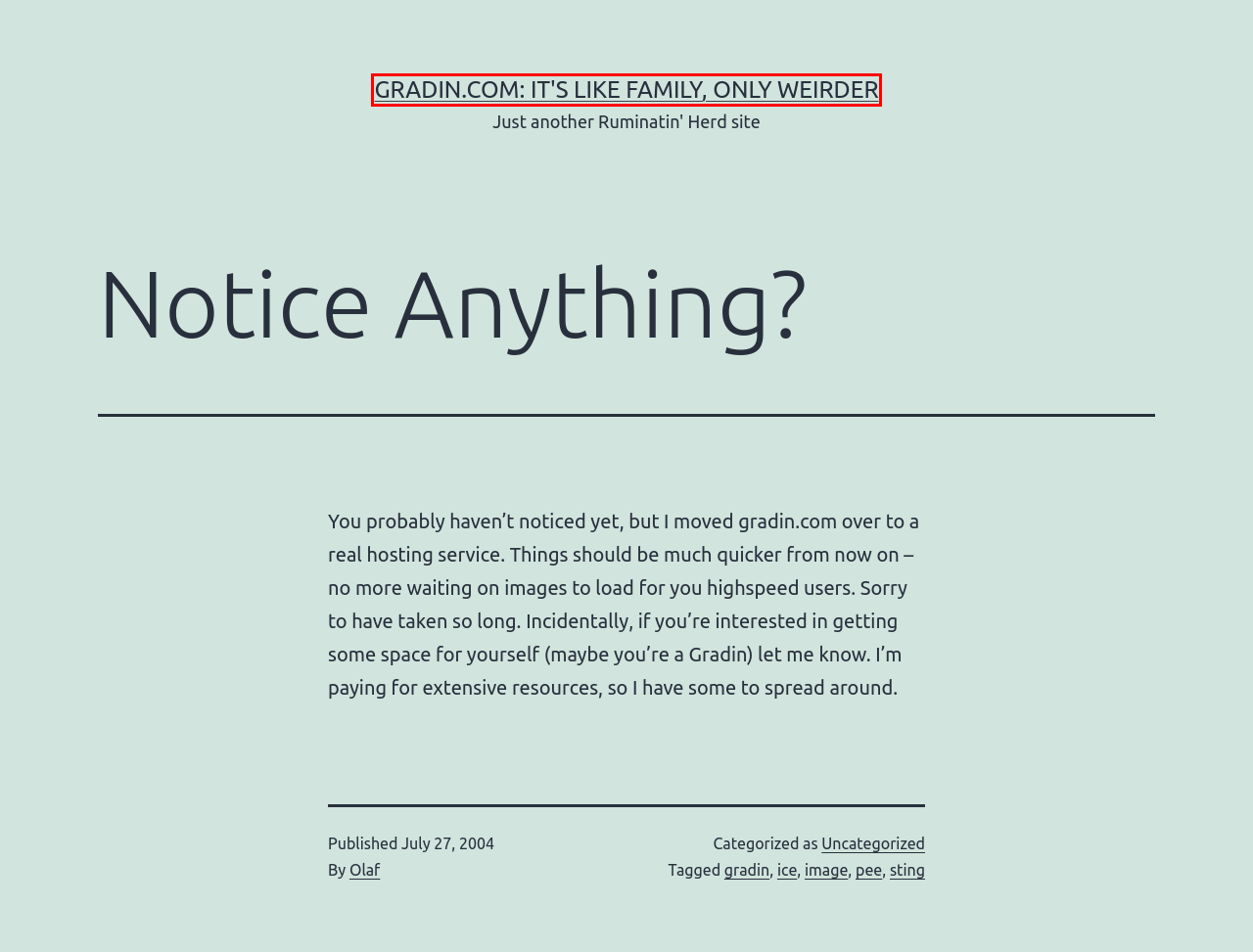Analyze the given webpage screenshot and identify the UI element within the red bounding box. Select the webpage description that best matches what you expect the new webpage to look like after clicking the element. Here are the candidates:
A. sting – Gradin.com: It's like family, only weirder
B. December 2006 – Gradin.com: It's like family, only weirder
C. November 2011 – Gradin.com: It's like family, only weirder
D. image – Gradin.com: It's like family, only weirder
E. Gradin.com: It's like family, only weirder – Just another Ruminatin' Herd site
F. pee – Gradin.com: It's like family, only weirder
G. gradin – Gradin.com: It's like family, only weirder
H. Uncategorized – Gradin.com: It's like family, only weirder

E